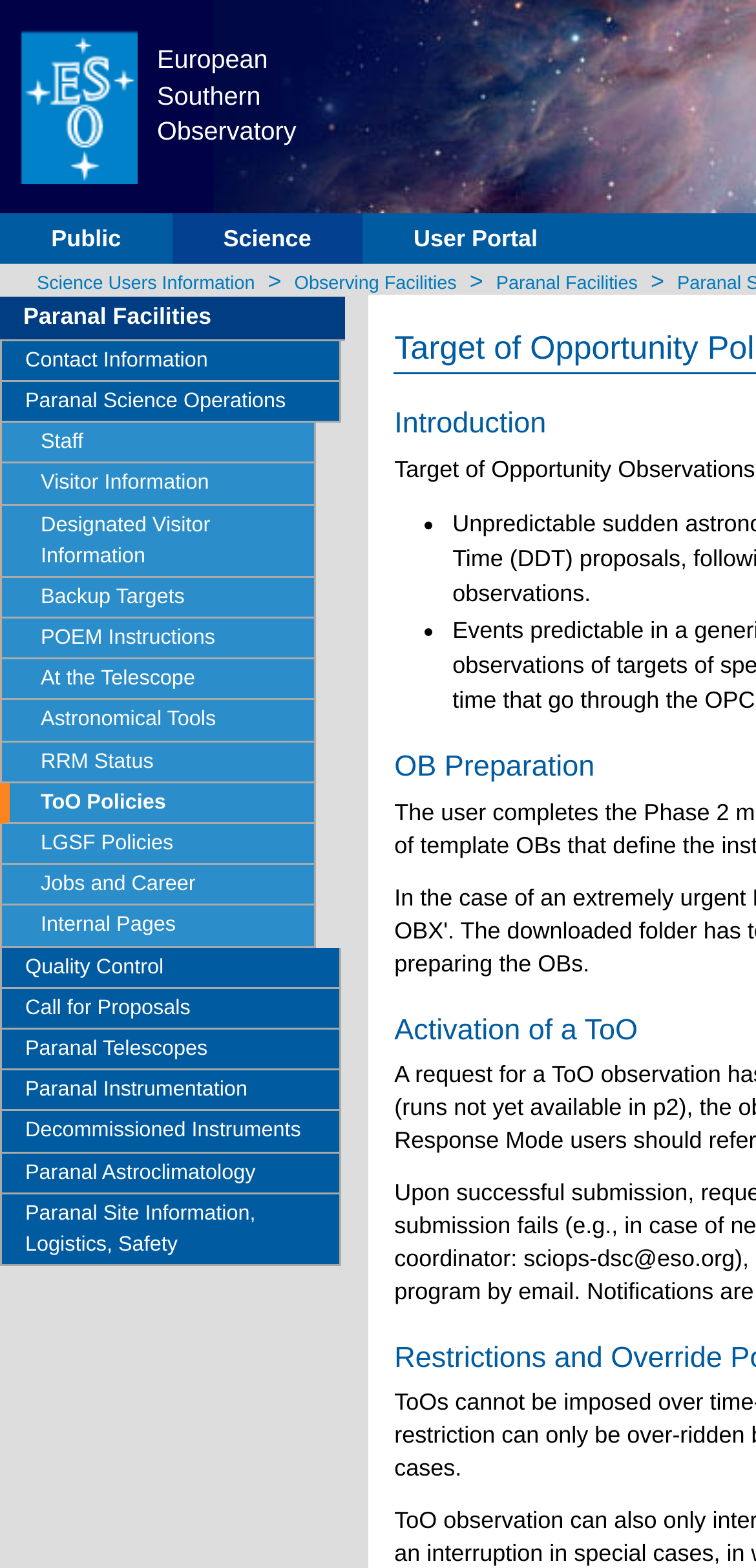What is the name of the observatory?
Please answer the question with as much detail as possible using the screenshot.

The question can be answered by looking at the top-left corner of the webpage, where there is a table cell containing the text 'European Southern Observatory'. This text is also a link, indicating that it is a important piece of information on the webpage.